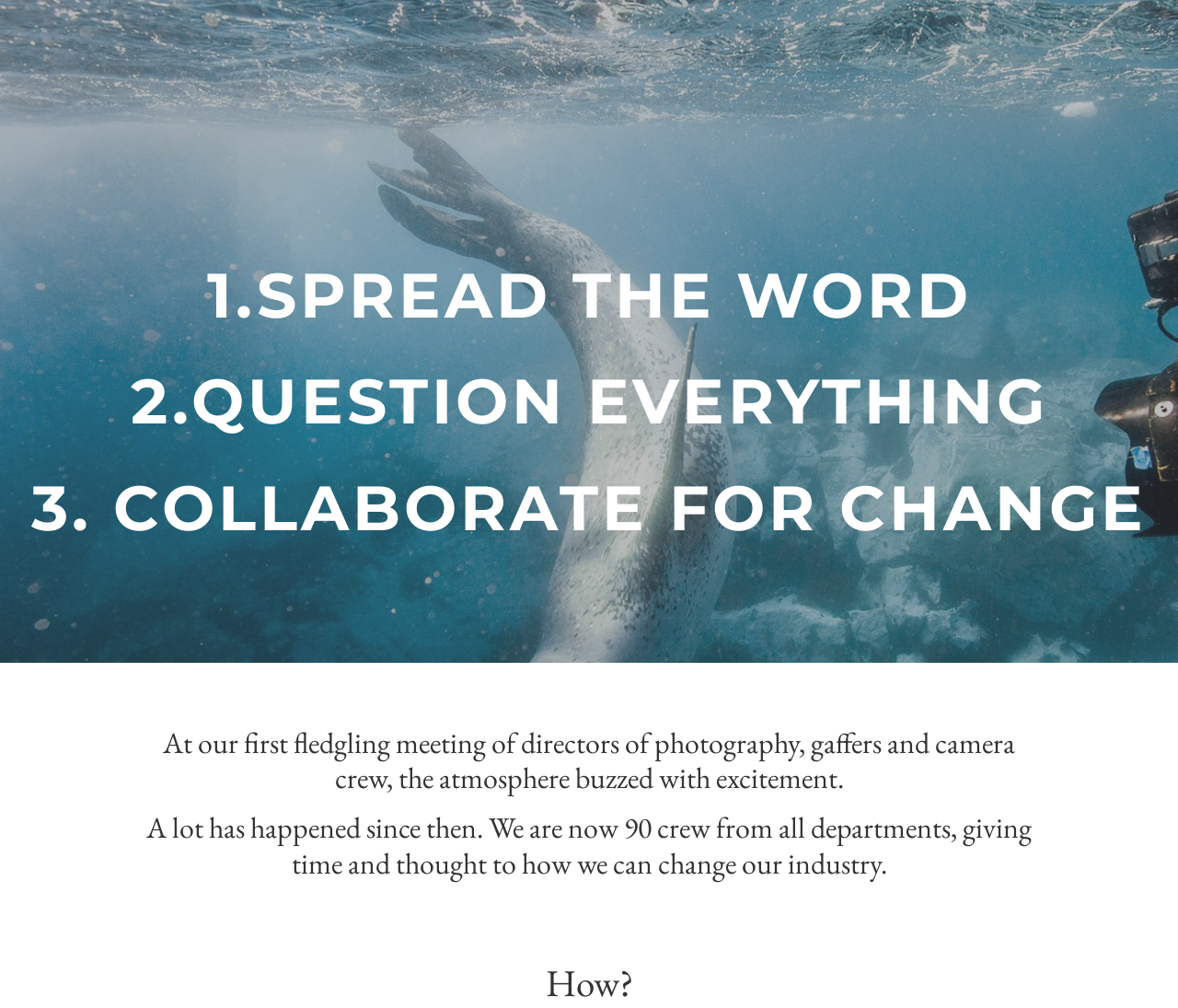Please provide a one-word or phrase answer to the question: 
How many crew members are involved?

90